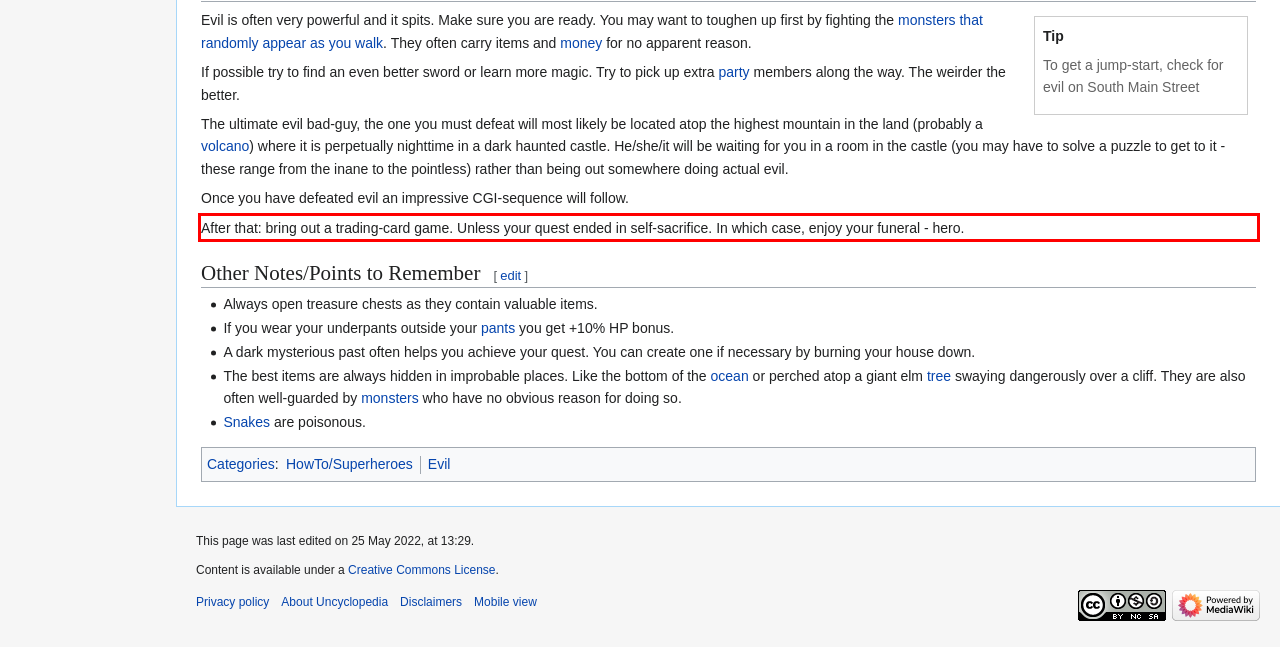Please identify the text within the red rectangular bounding box in the provided webpage screenshot.

After that: bring out a trading-card game. Unless your quest ended in self-sacrifice. In which case, enjoy your funeral - hero.